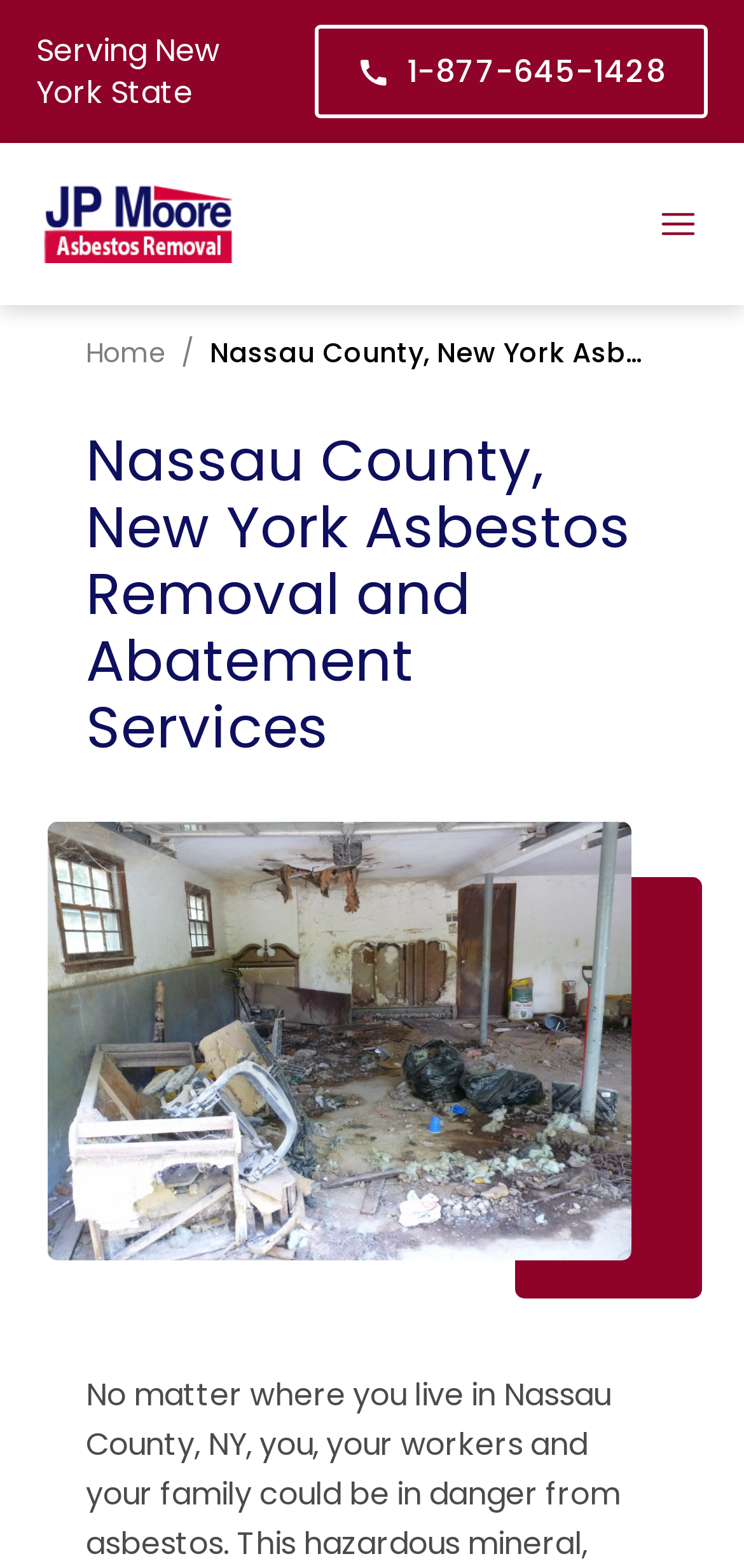What region does the service serve?
Based on the image, give a one-word or short phrase answer.

New York State